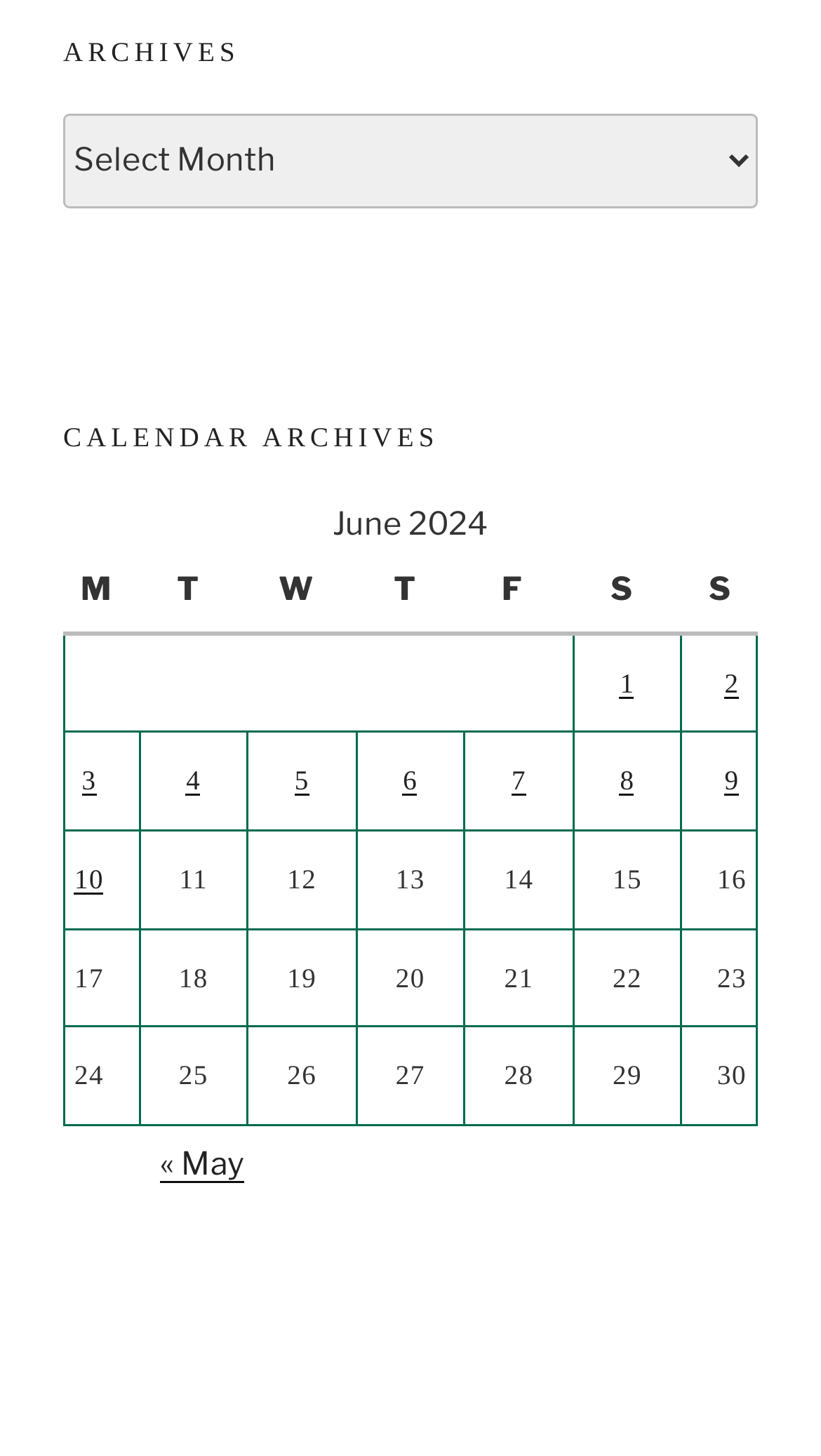What is the name of the month being displayed?
Answer the question with as much detail as you can, using the image as a reference.

The name of the month being displayed can be found in the table element, where it says 'June 2024' in the caption element.